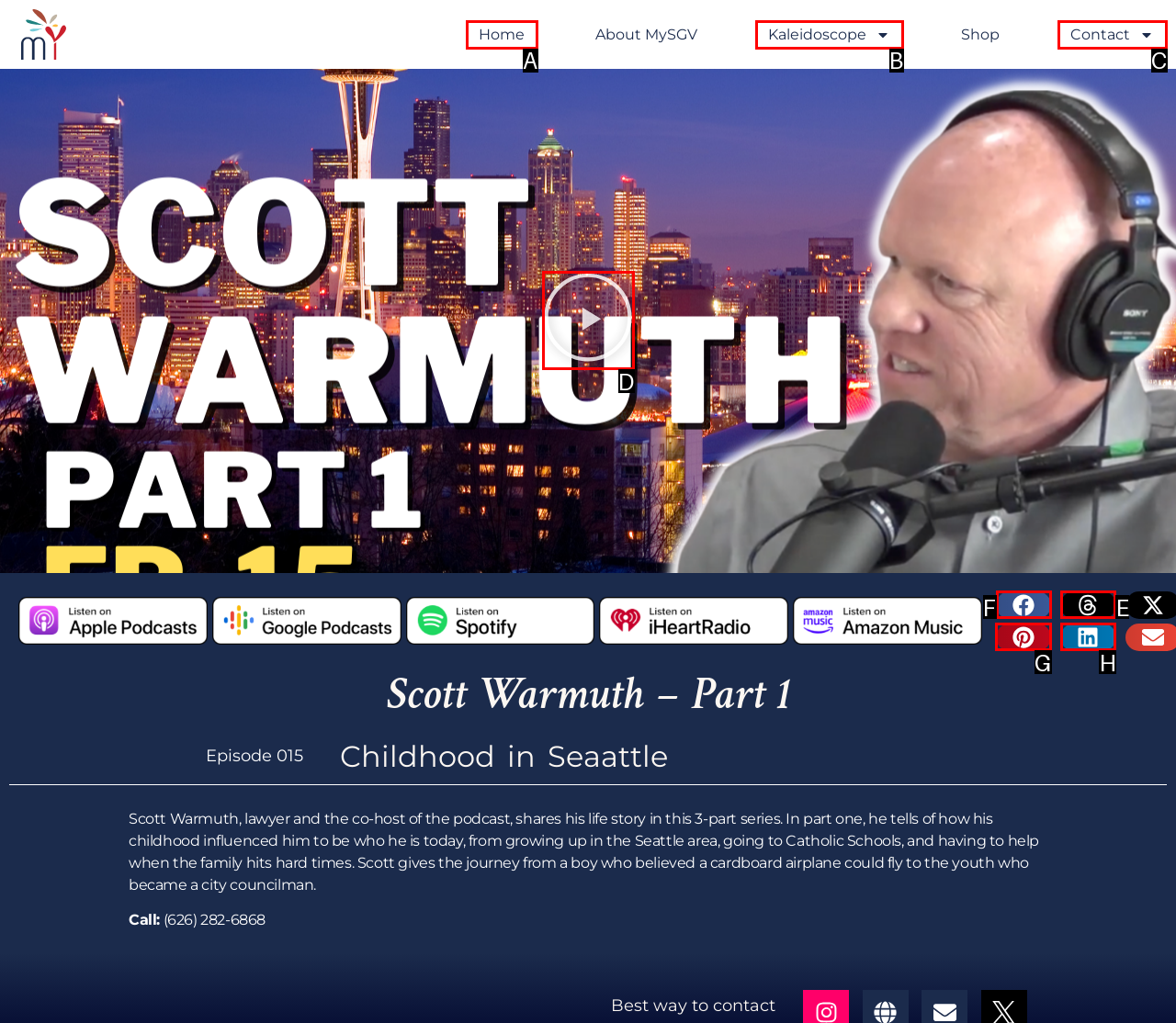Find the appropriate UI element to complete the task: Share on Facebook. Indicate your choice by providing the letter of the element.

F